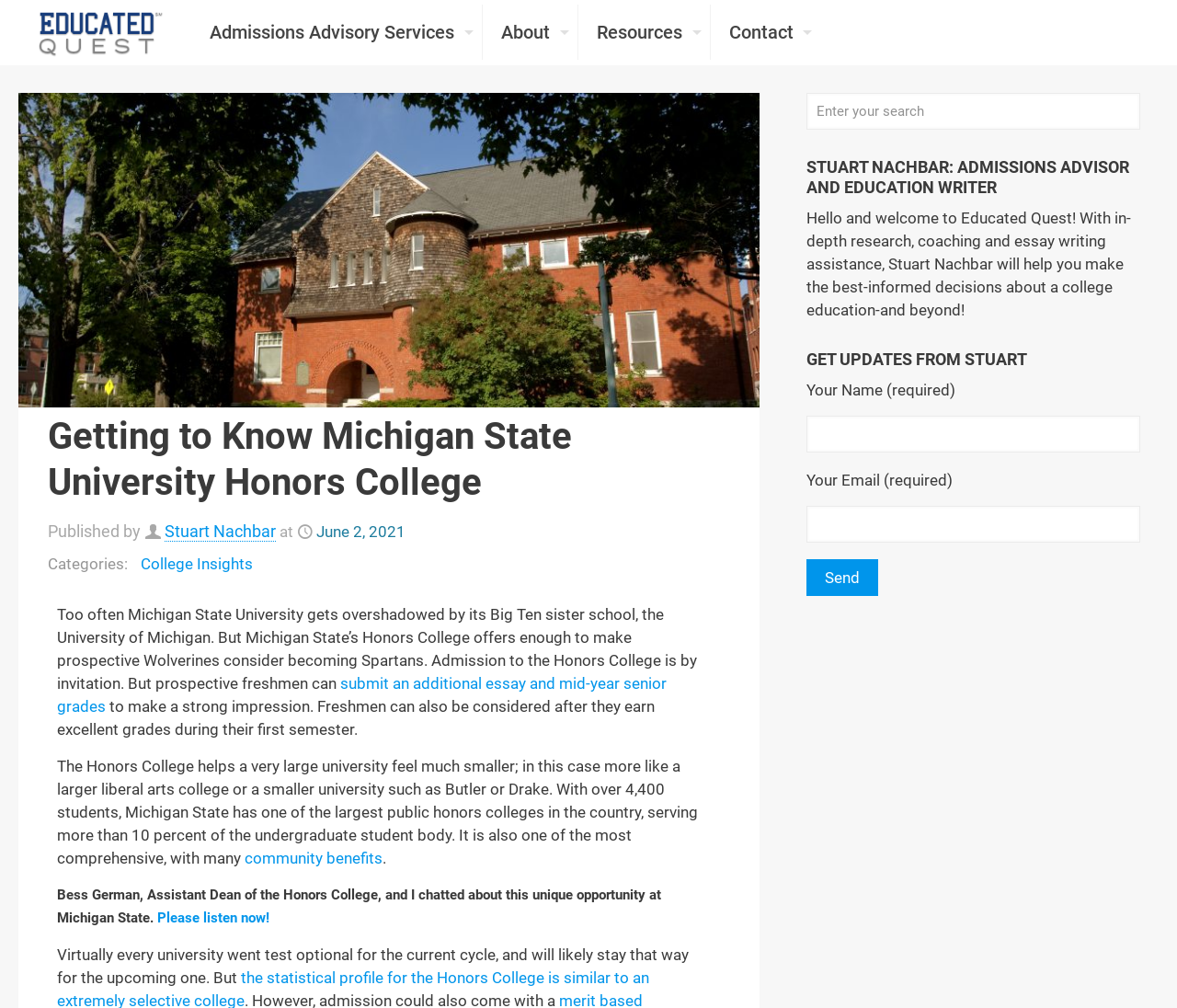Locate the bounding box coordinates of the area where you should click to accomplish the instruction: "Submit the contact form".

[0.685, 0.555, 0.746, 0.591]